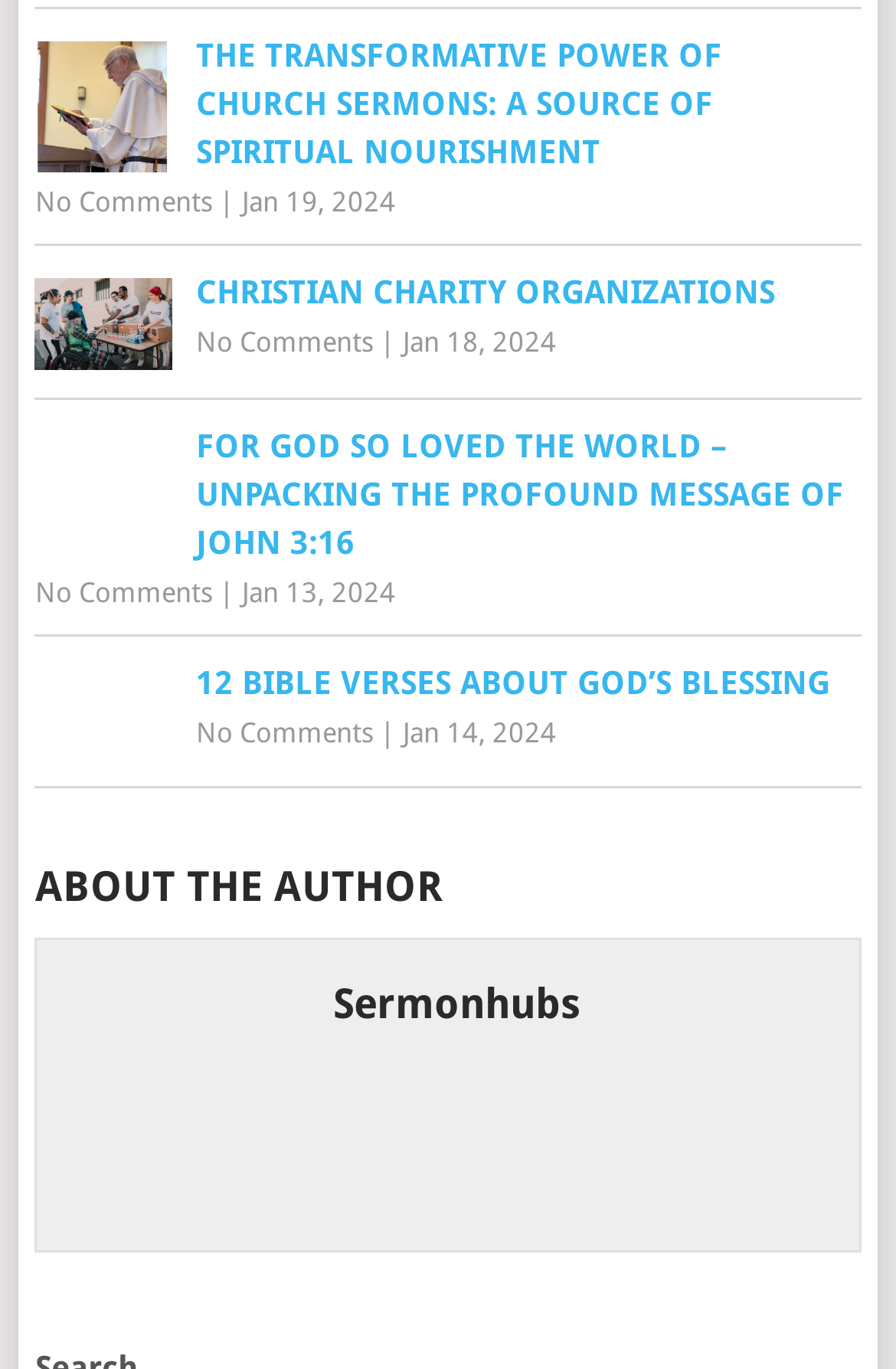What is the name of the author?
Provide a detailed and well-explained answer to the question.

I found the heading element with the text 'Sermonhubs' which is located below the 'ABOUT THE AUTHOR' heading, indicating that Sermonhubs is the name of the author.